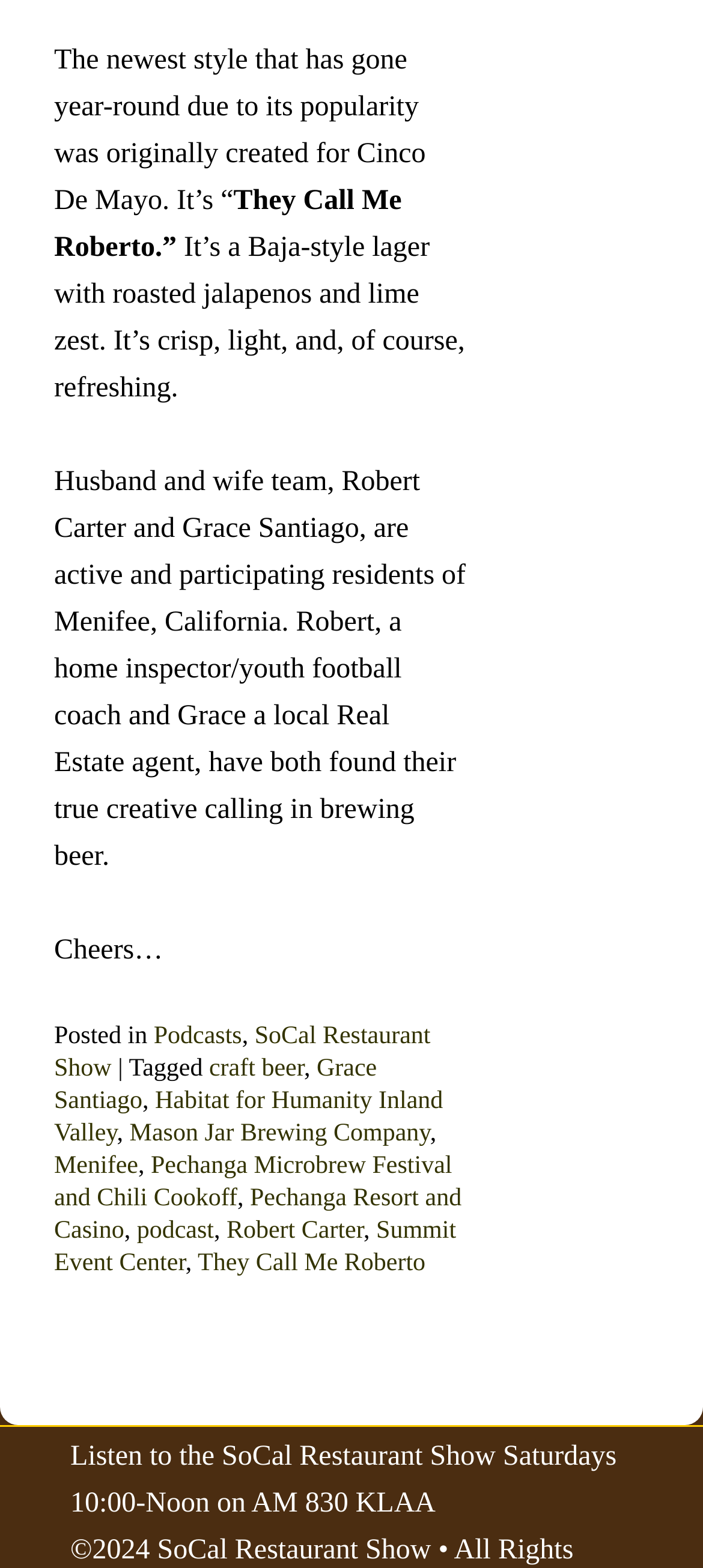Determine the bounding box coordinates of the clickable element necessary to fulfill the instruction: "Click on the 'Mason Jar Brewing Company' link". Provide the coordinates as four float numbers within the 0 to 1 range, i.e., [left, top, right, bottom].

[0.184, 0.715, 0.612, 0.732]